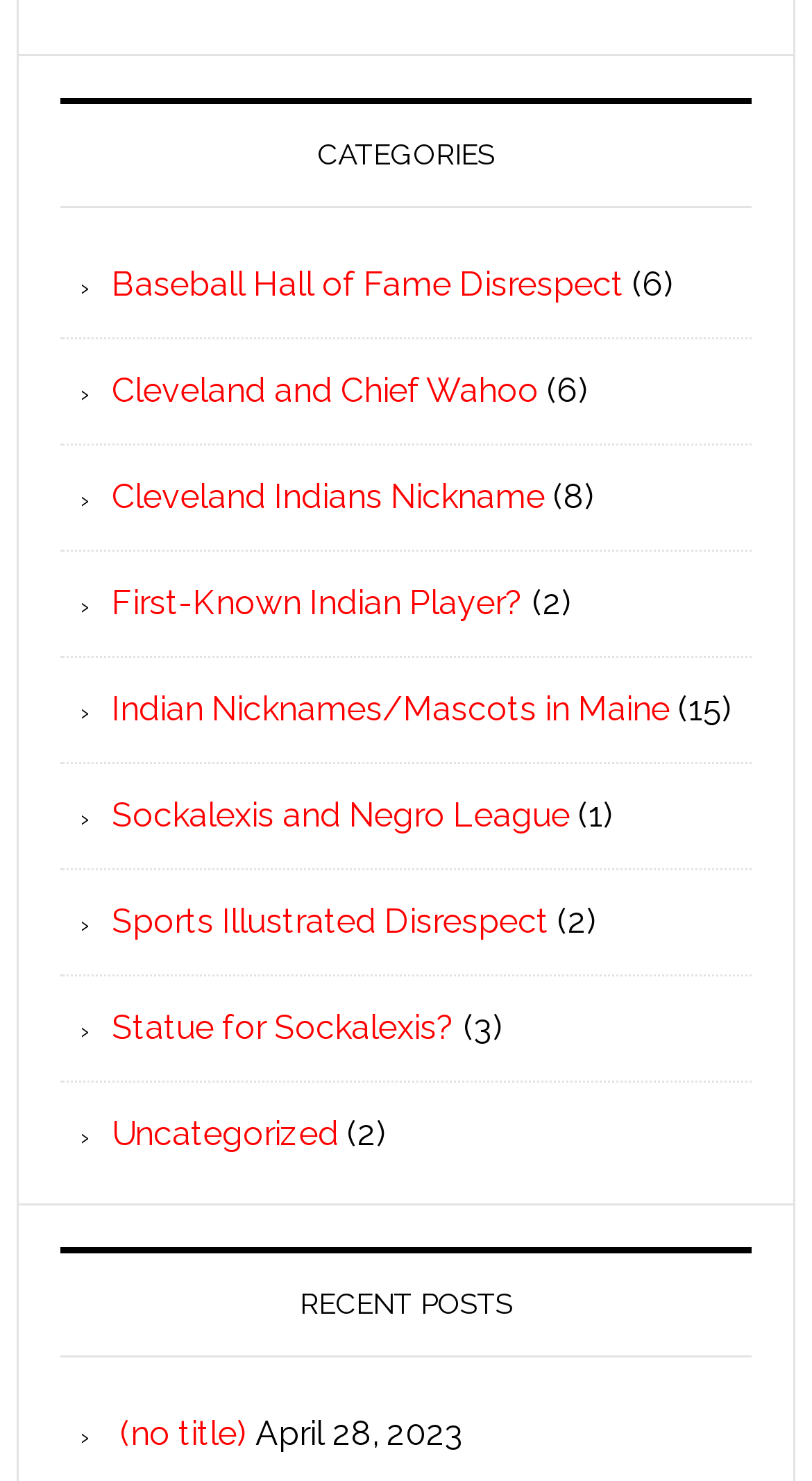Please identify the bounding box coordinates of the clickable region that I should interact with to perform the following instruction: "Click on 'Baseball Hall of Fame Disrespect'". The coordinates should be expressed as four float numbers between 0 and 1, i.e., [left, top, right, bottom].

[0.138, 0.179, 0.769, 0.206]